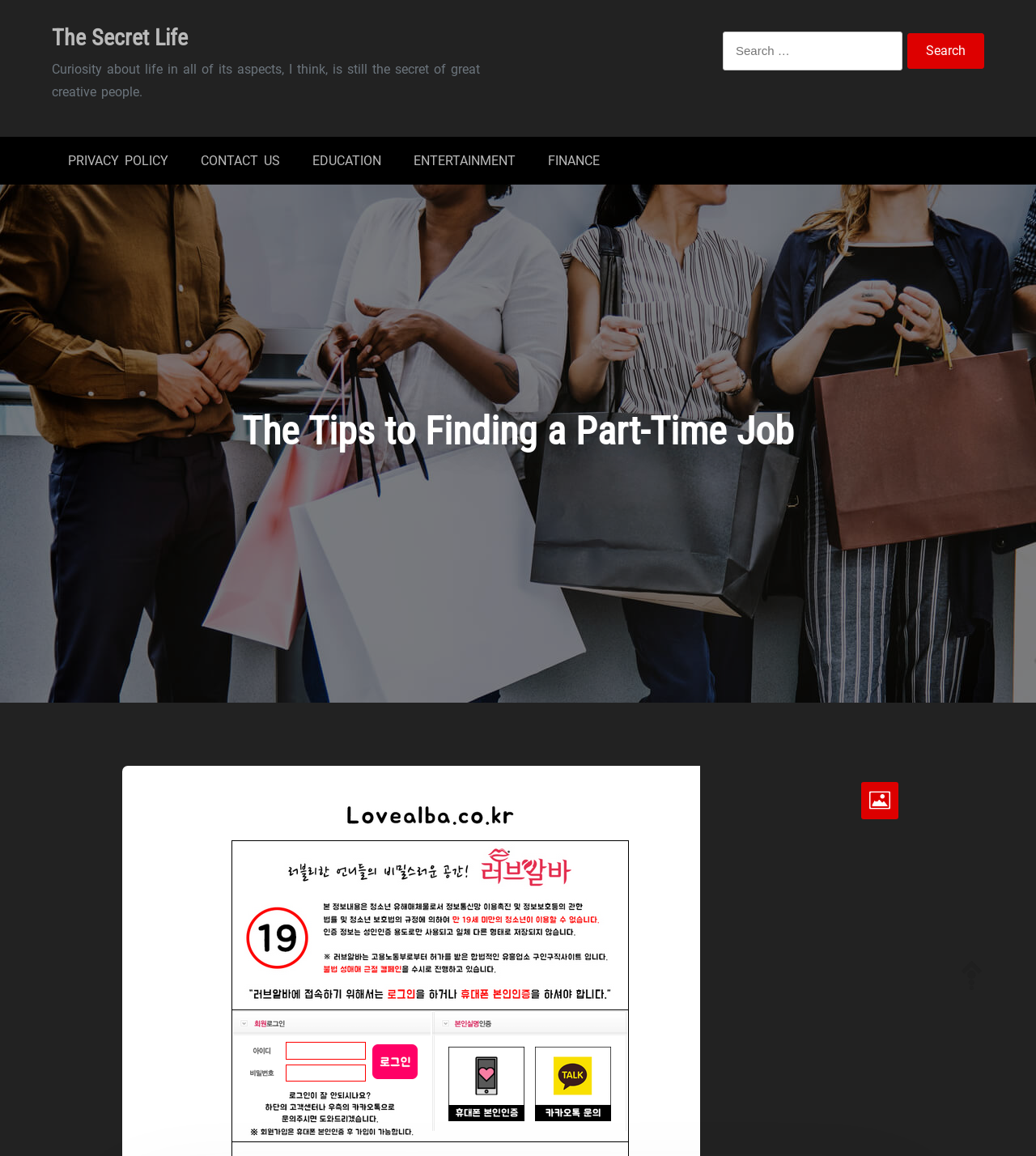What is the button text next to the search box?
Examine the webpage screenshot and provide an in-depth answer to the question.

I looked at the search box and found a button next to it with the text 'Search'. This button is likely used to submit the search query.